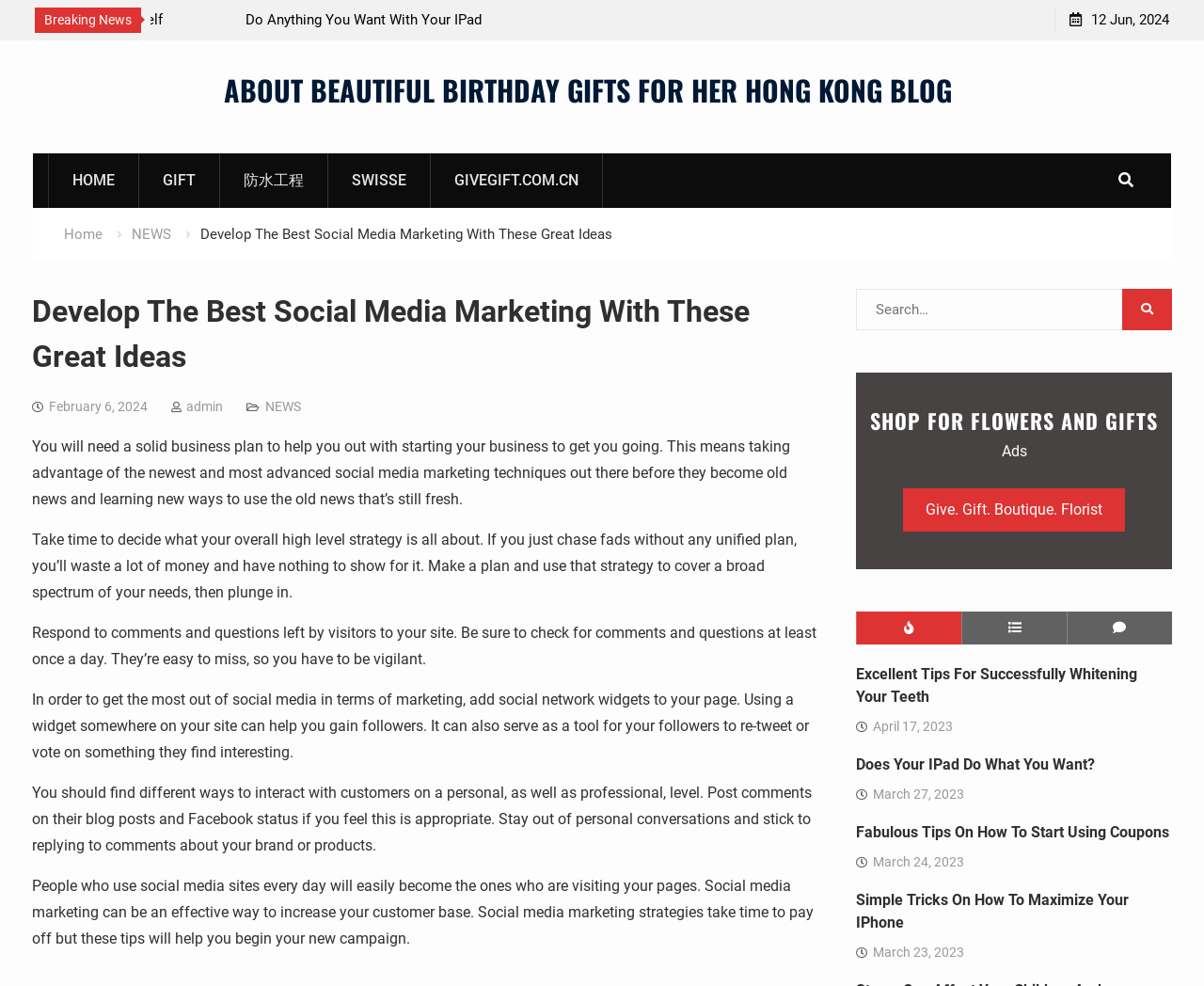Respond to the following question using a concise word or phrase: 
What type of products are being promoted?

Flowers and gifts